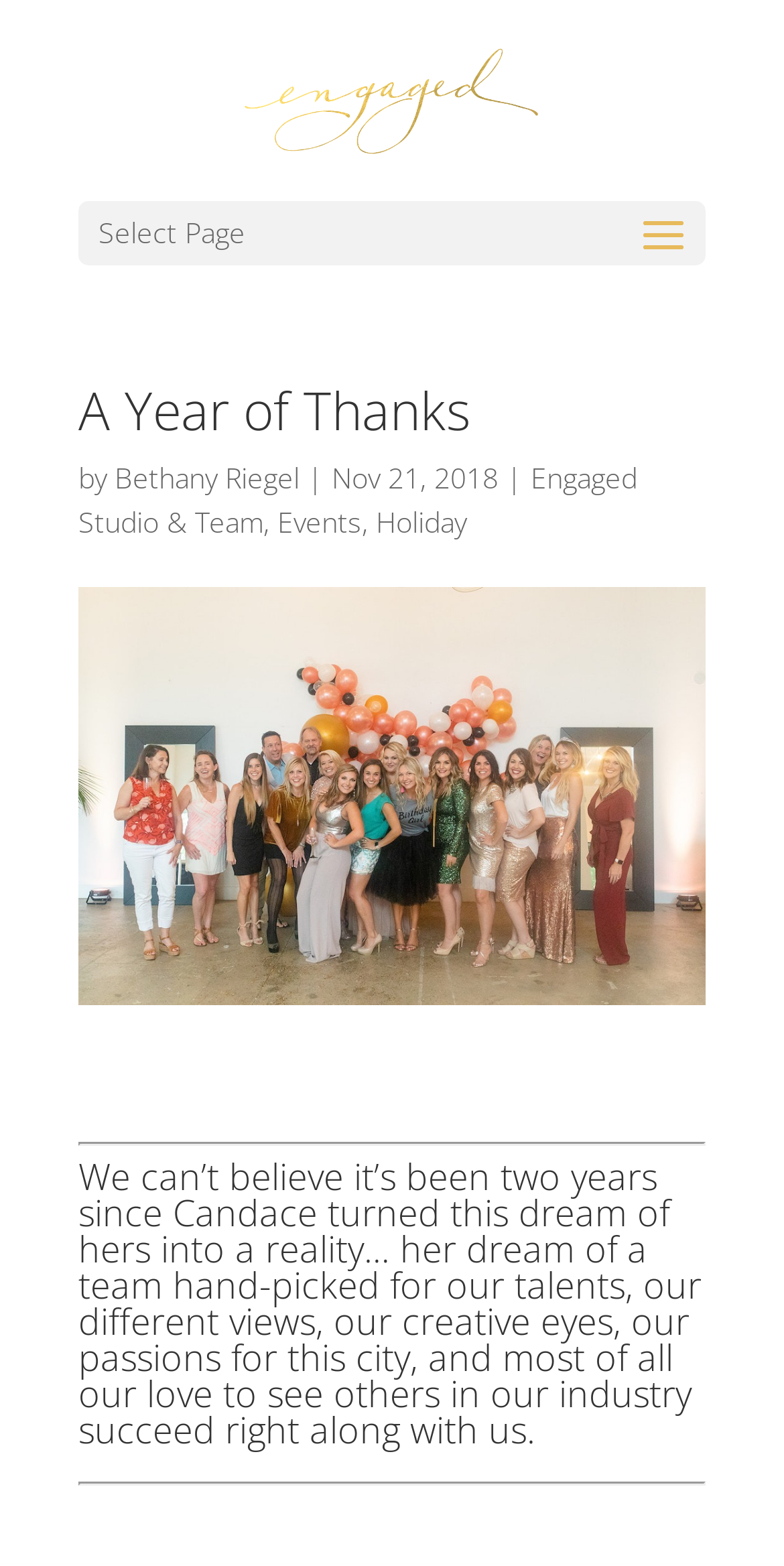Examine the image and give a thorough answer to the following question:
What is the theme of the article 'A Year of Thanks'?

The theme of the article can be inferred by looking at the content of the article, which talks about the team's experience and gratitude, and the title 'A Year of Thanks', which suggests a theme of Thanksgiving.